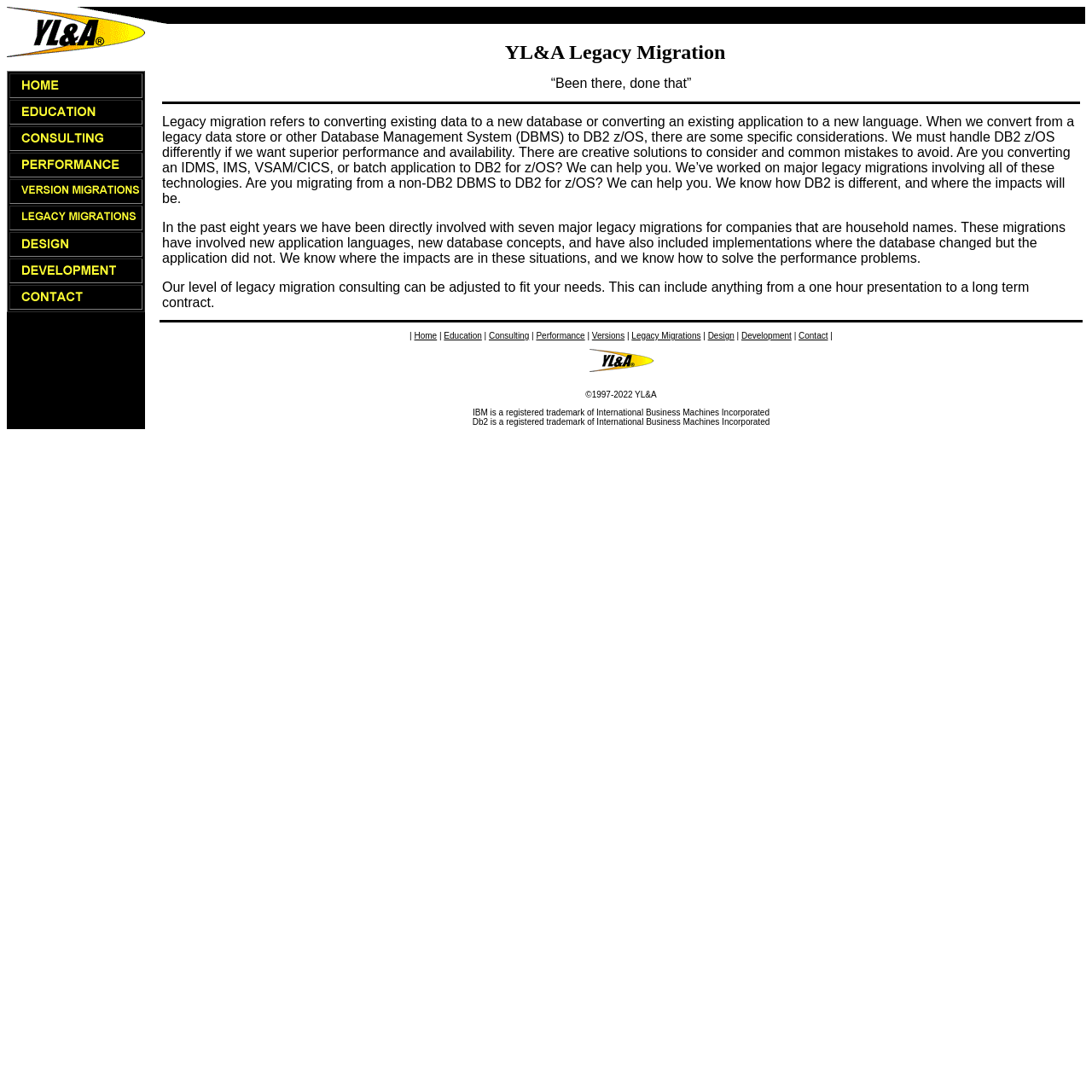From the element description: "Education", extract the bounding box coordinates of the UI element. The coordinates should be expressed as four float numbers between 0 and 1, in the order [left, top, right, bottom].

[0.407, 0.303, 0.441, 0.312]